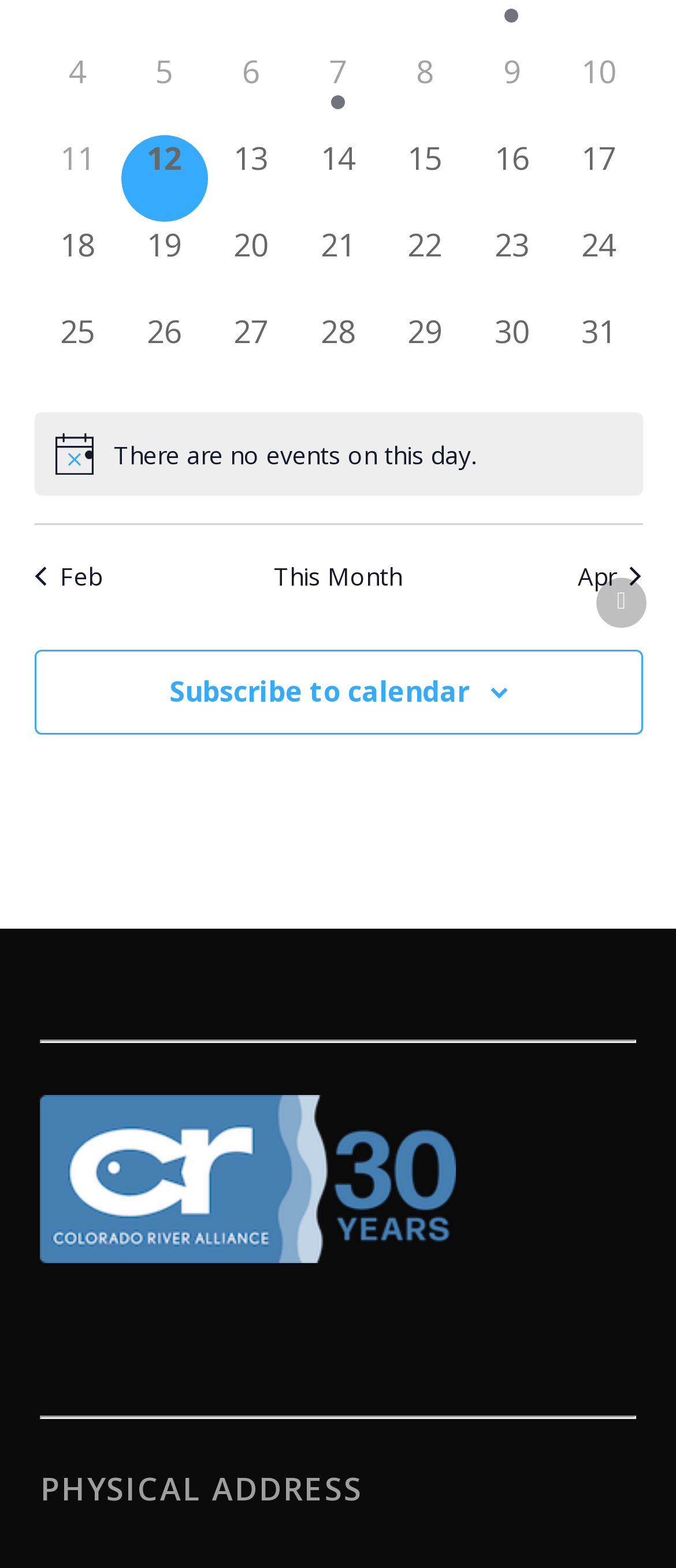Using the description "Apr", predict the bounding box of the relevant HTML element.

[0.855, 0.357, 0.95, 0.378]